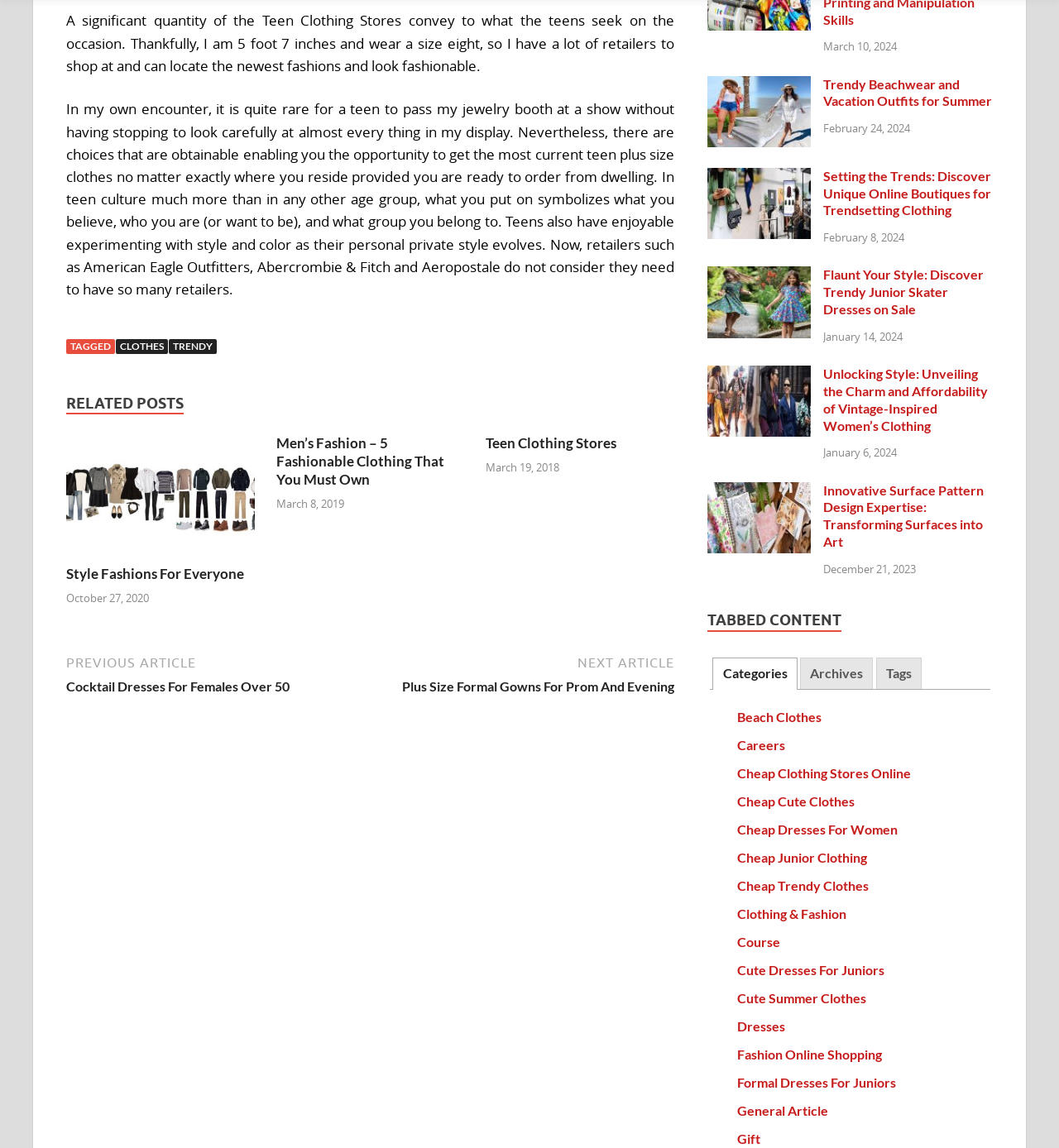Analyze the image and provide a detailed answer to the question: What is the title of the second related post?

I looked at the 'RELATED POSTS' section and found the second related post with the title 'Men’s Fashion – 5 Fashionable Clothing That You Must Own'.